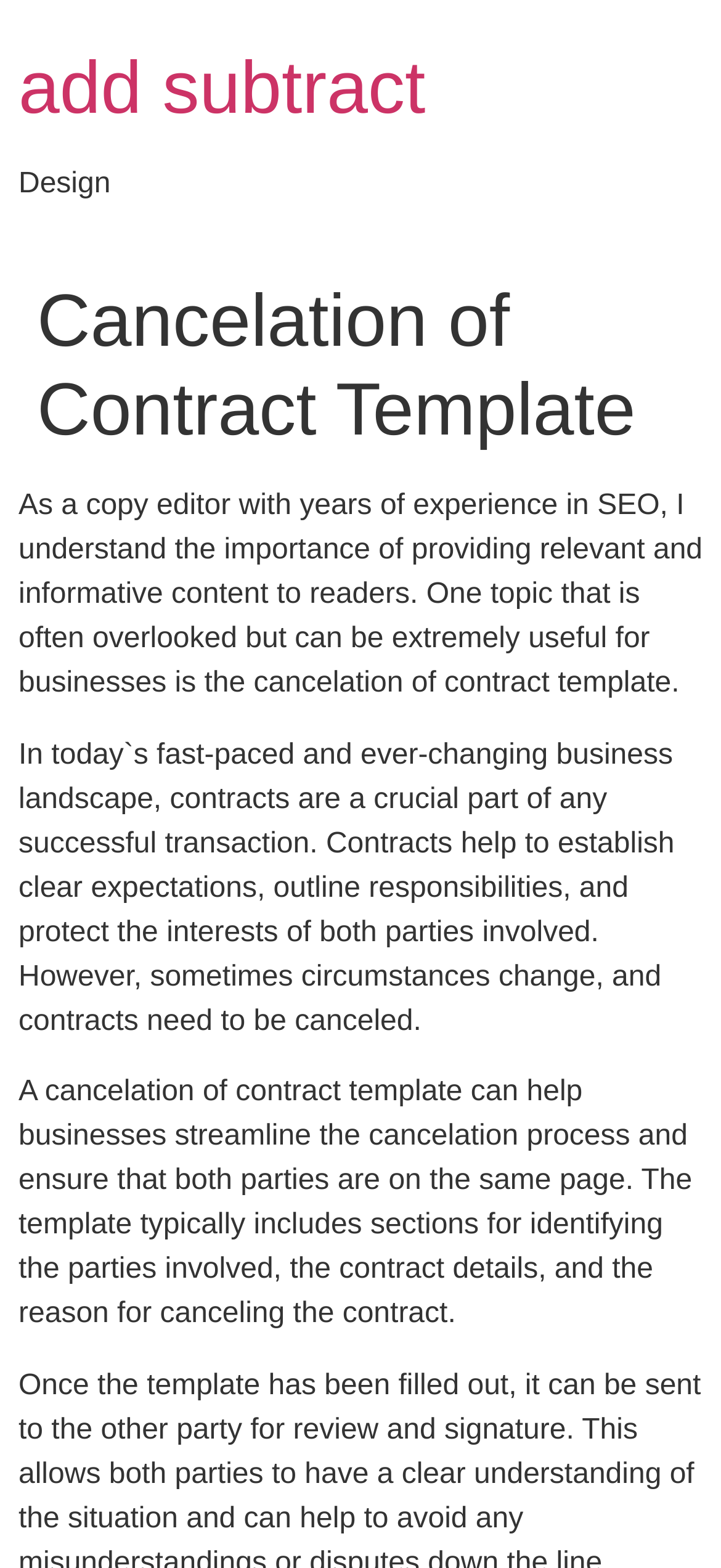Extract the bounding box coordinates for the HTML element that matches this description: "add subtract". The coordinates should be four float numbers between 0 and 1, i.e., [left, top, right, bottom].

[0.026, 0.031, 0.59, 0.083]